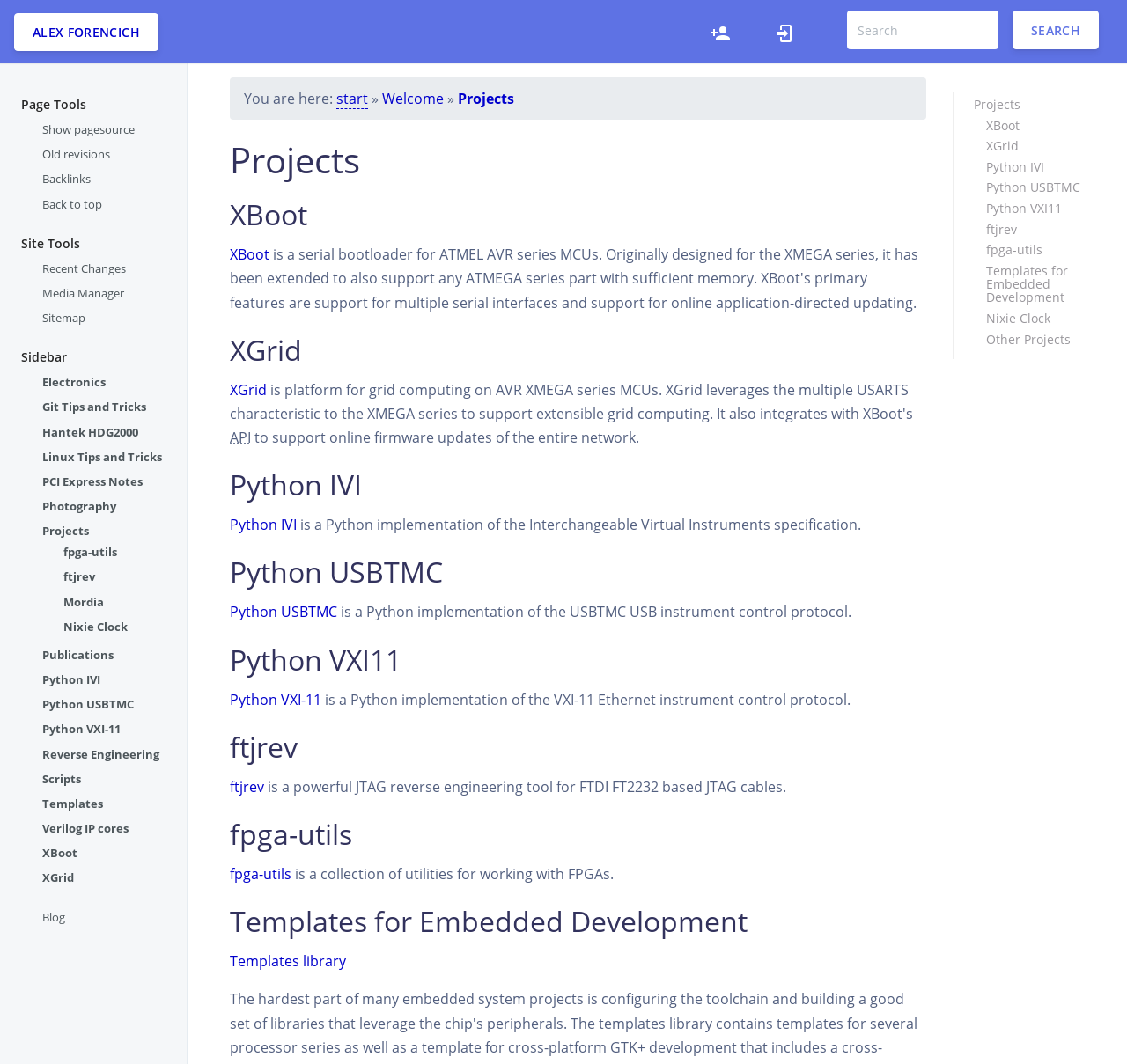Please specify the bounding box coordinates of the clickable region to carry out the following instruction: "Contact TEMPO". The coordinates should be four float numbers between 0 and 1, in the format [left, top, right, bottom].

None